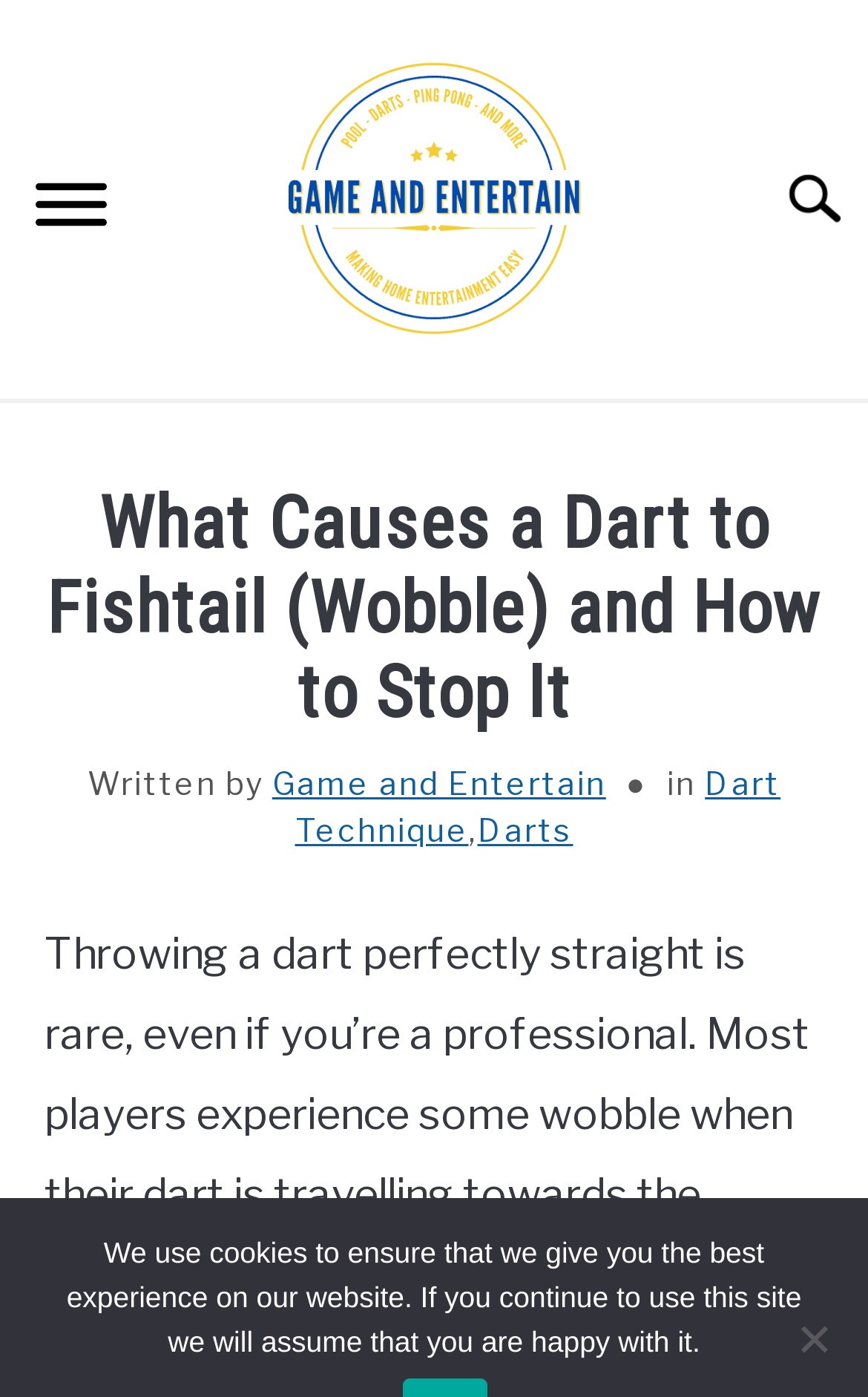Locate the bounding box of the UI element defined by this description: "Game and Entertain". The coordinates should be given as four float numbers between 0 and 1, formatted as [left, top, right, bottom].

[0.314, 0.546, 0.698, 0.573]